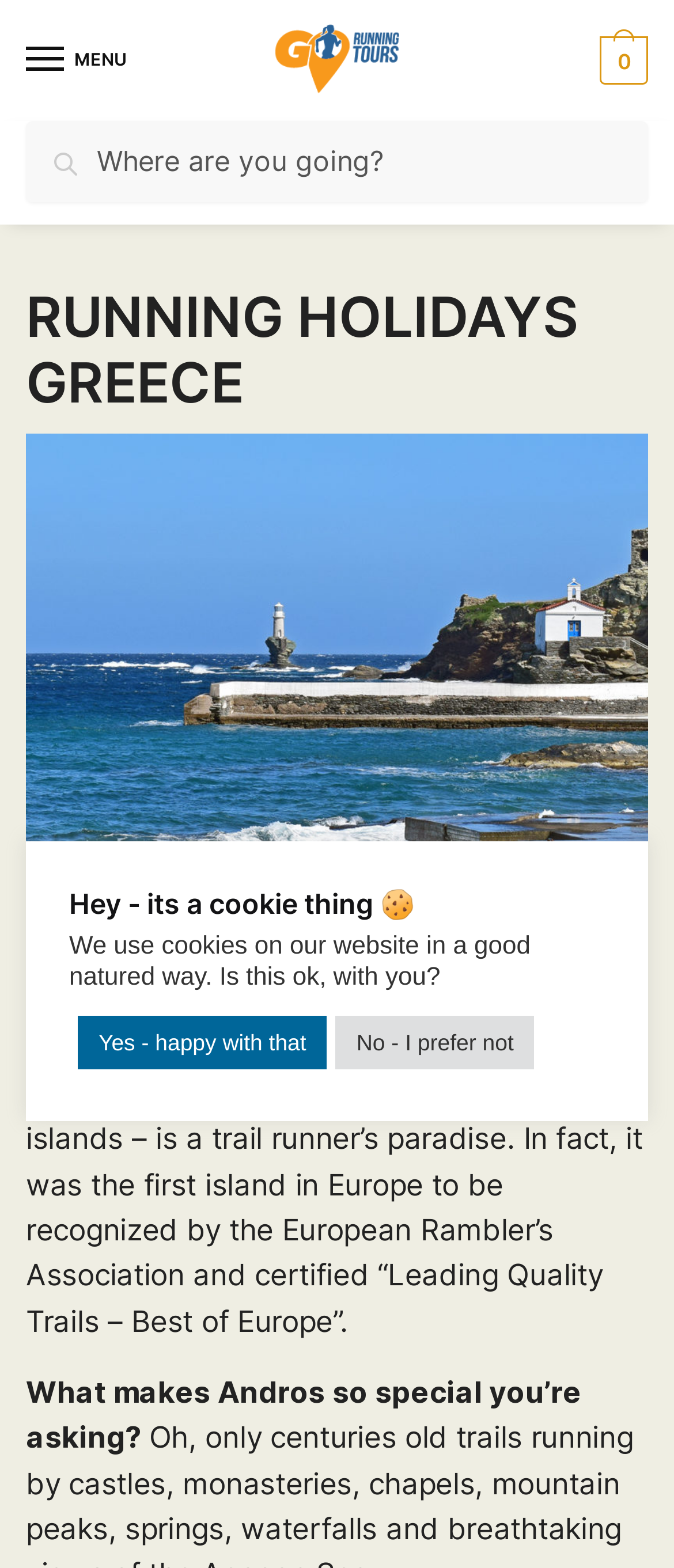Please find the bounding box coordinates of the element that needs to be clicked to perform the following instruction: "Explore RUNNING HOLIDAYS GREECE". The bounding box coordinates should be four float numbers between 0 and 1, represented as [left, top, right, bottom].

[0.038, 0.182, 0.962, 0.266]